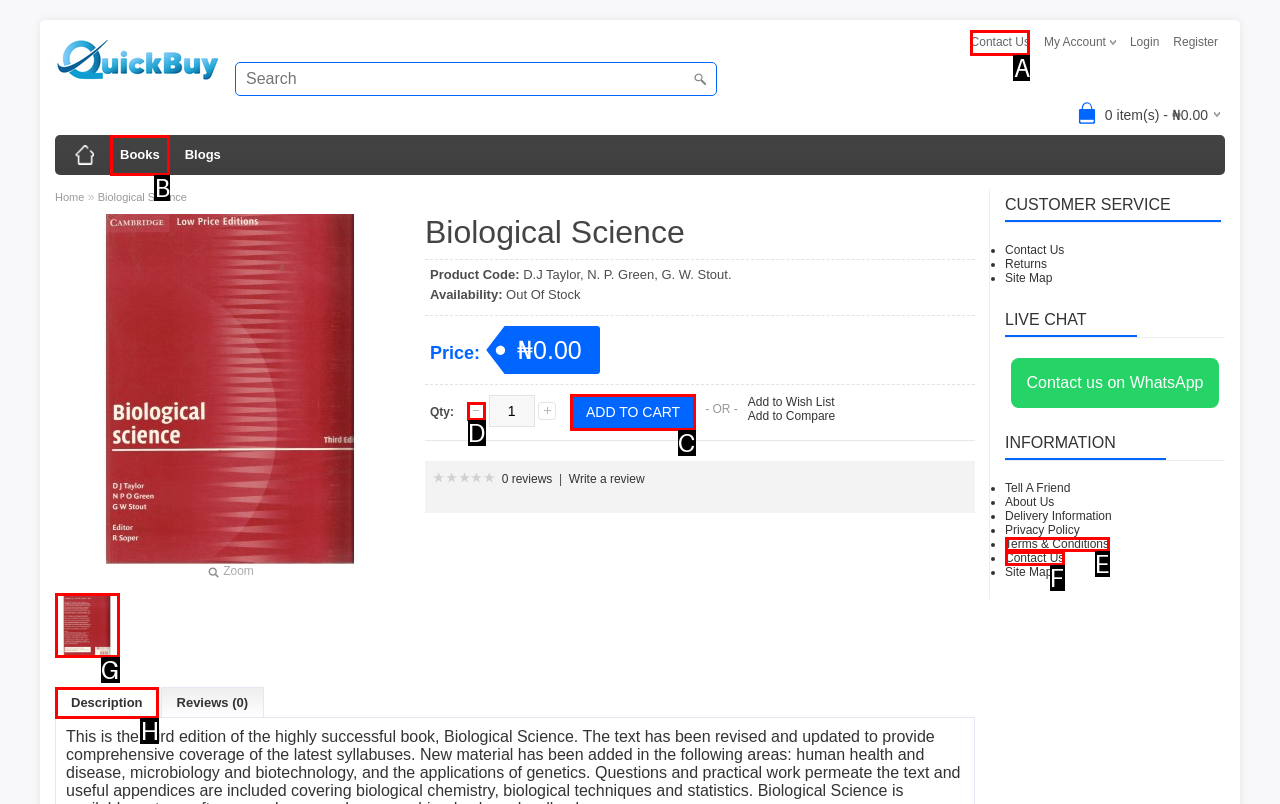Identify the correct lettered option to click in order to perform this task: Add to Cart. Respond with the letter.

C